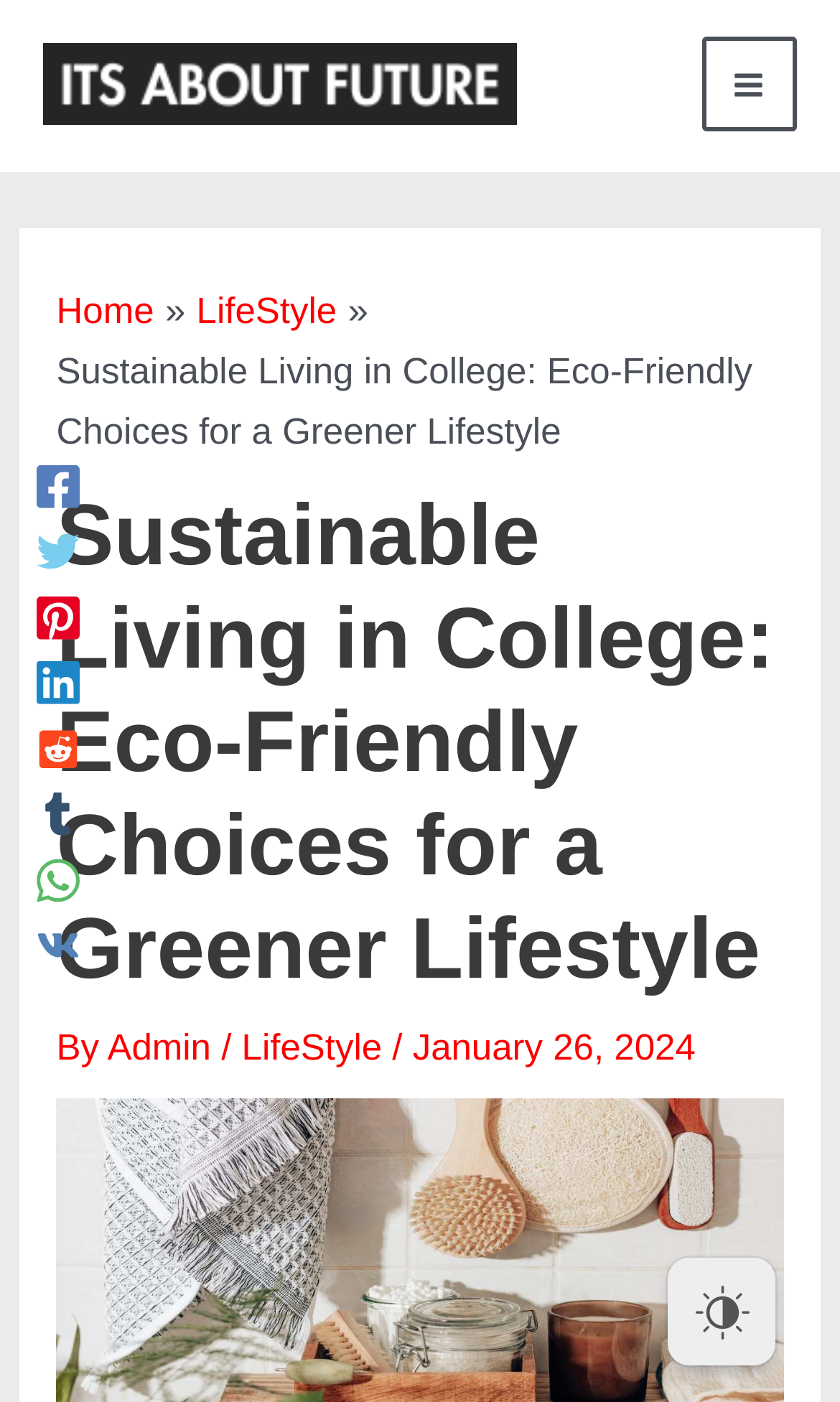Please answer the following question using a single word or phrase: 
How many social media links are present?

9